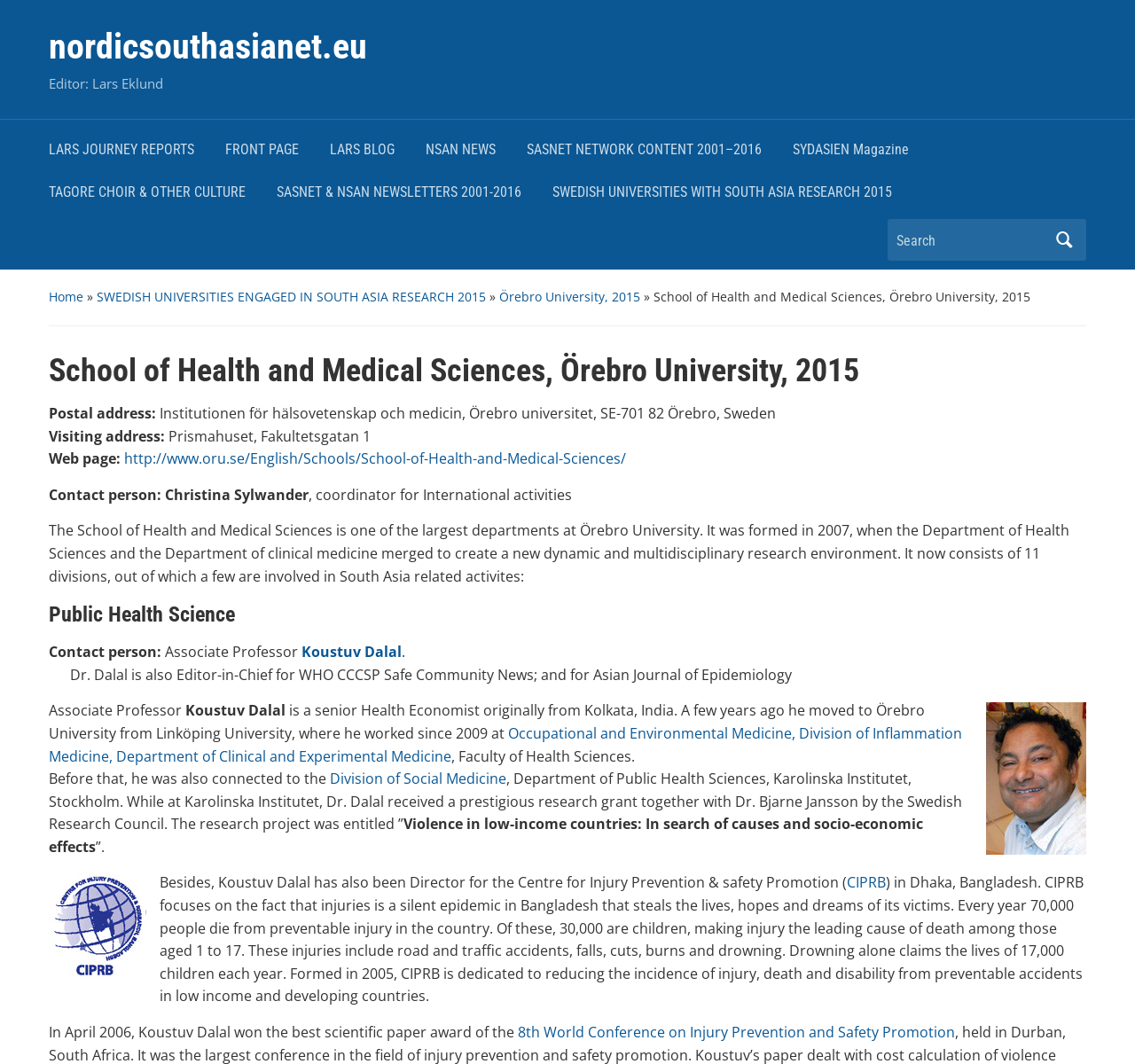Using the given element description, provide the bounding box coordinates (top-left x, top-left y, bottom-right x, bottom-right y) for the corresponding UI element in the screenshot: Continue reading

None